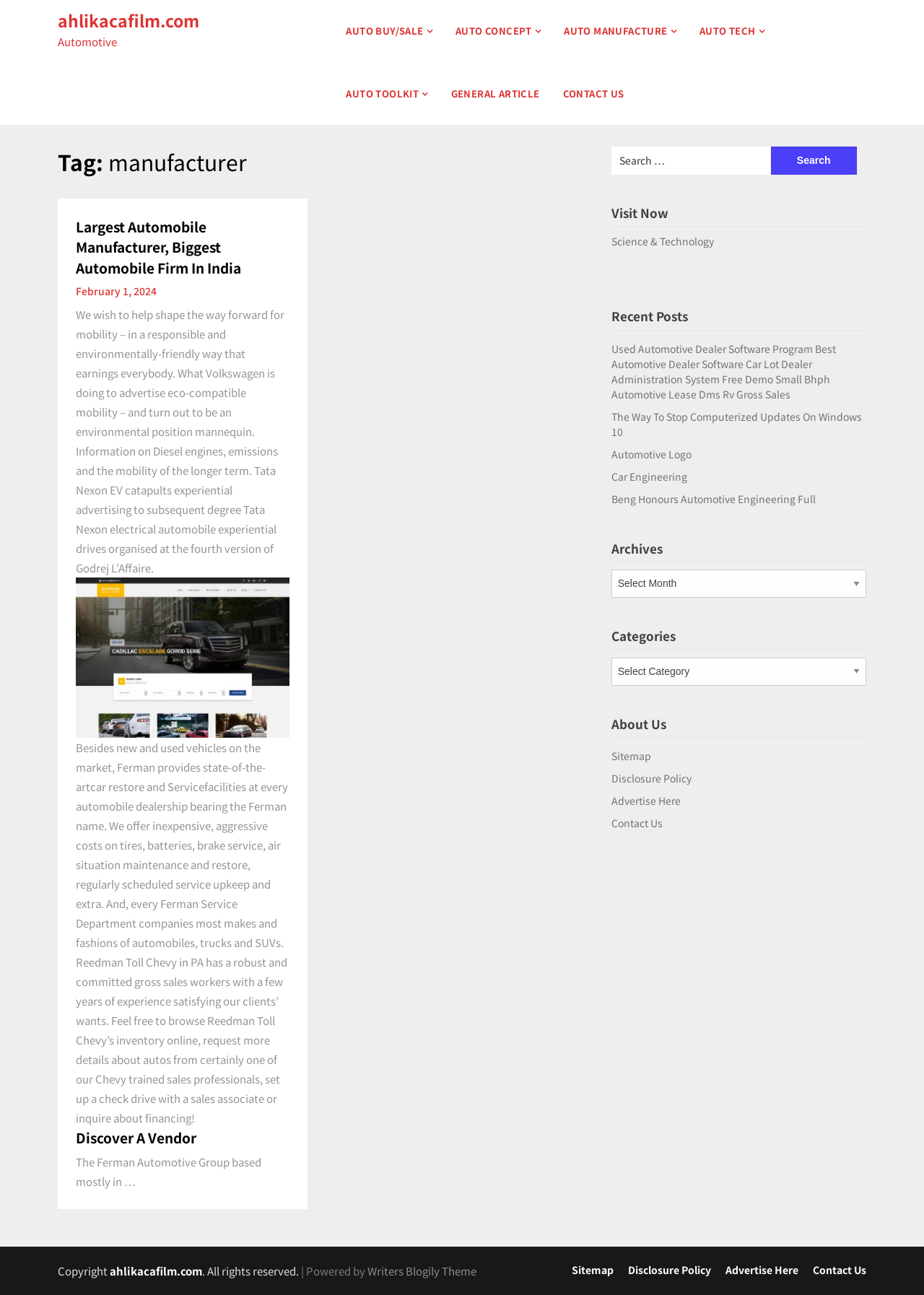Please provide the bounding box coordinate of the region that matches the element description: Sitemap. Coordinates should be in the format (top-left x, top-left y, bottom-right x, bottom-right y) and all values should be between 0 and 1.

[0.661, 0.578, 0.937, 0.59]